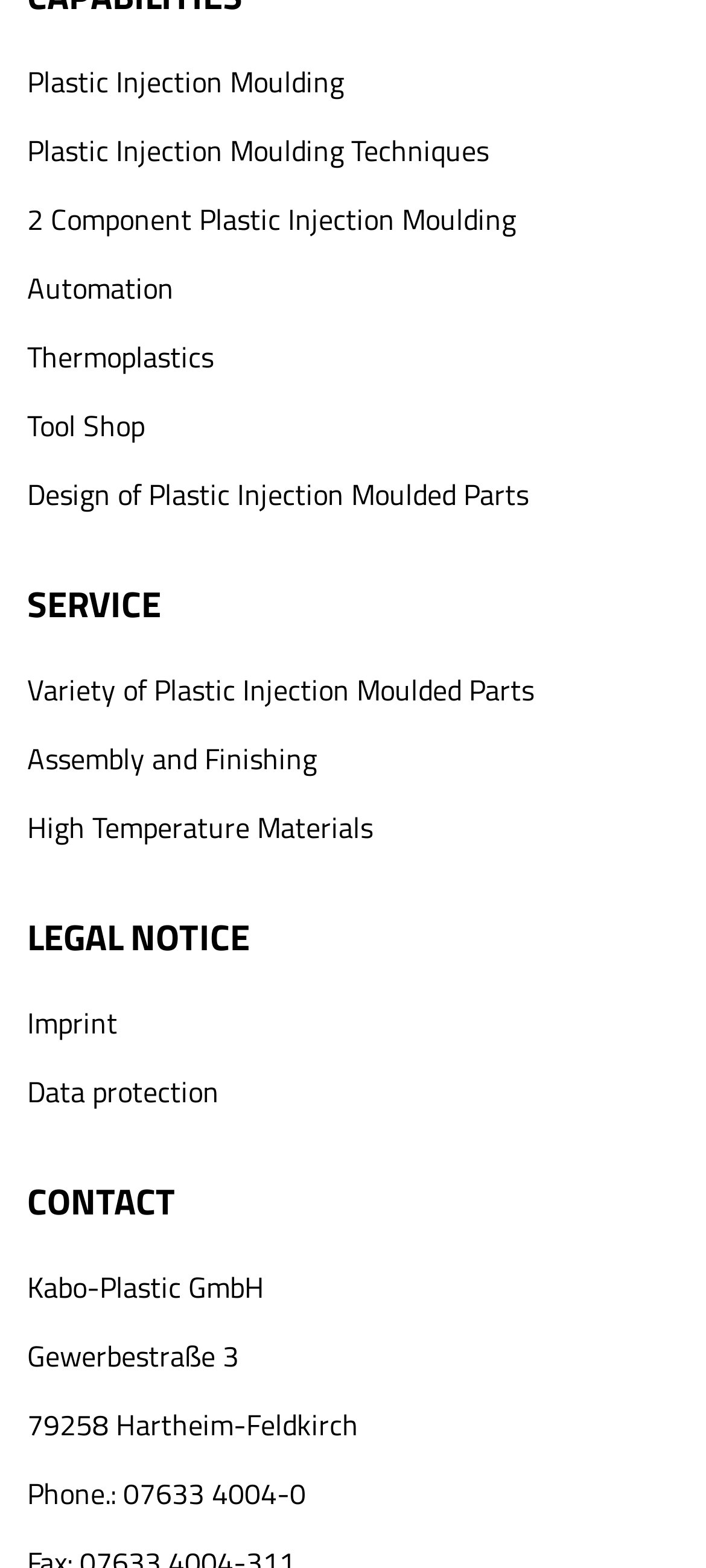Please determine the bounding box coordinates of the element's region to click for the following instruction: "Call Phone number".

[0.038, 0.938, 0.433, 0.966]